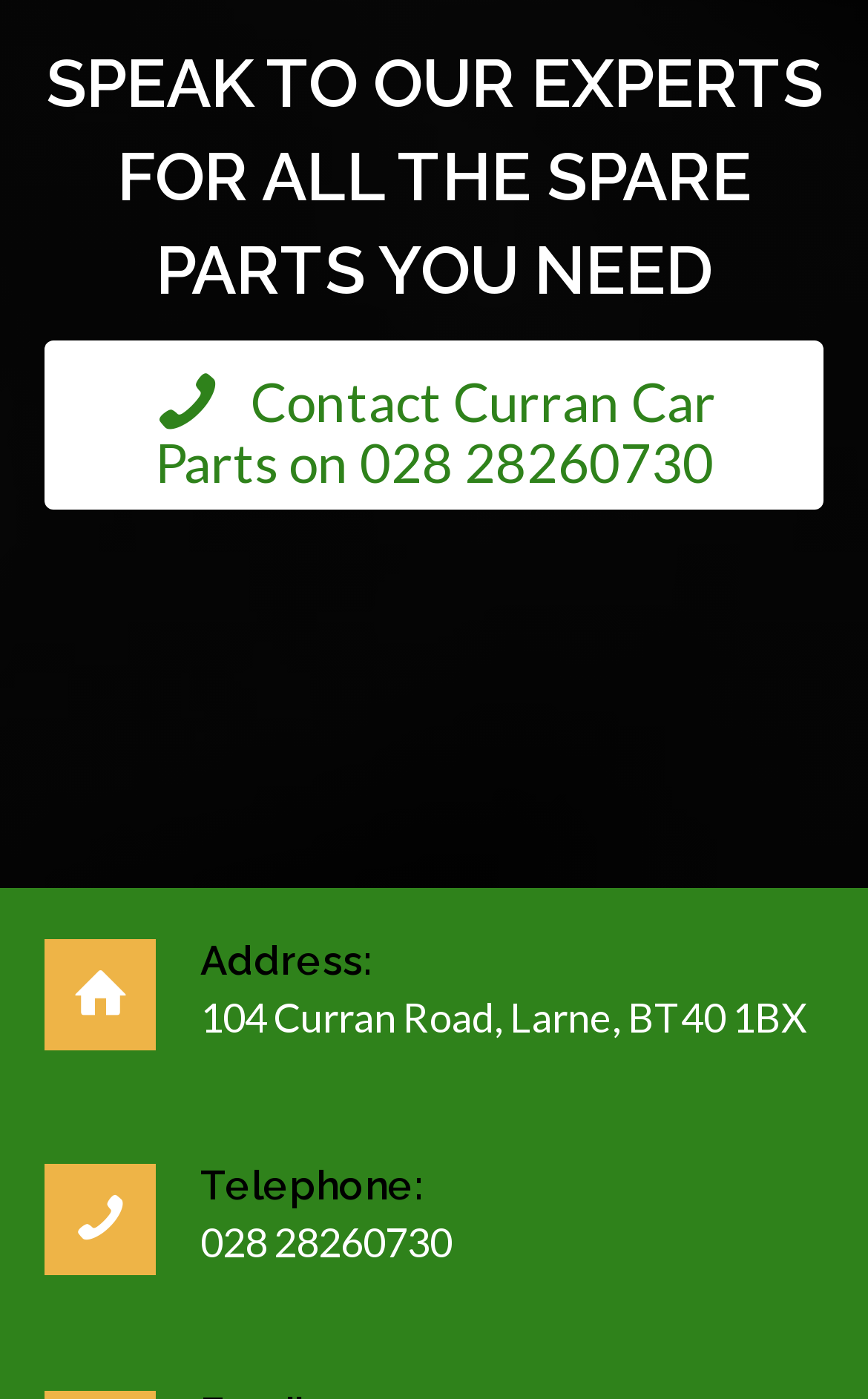Please provide a detailed answer to the question below based on the screenshot: 
What is the address of Curran Car Parts?

The address is mentioned in the 'Address:' section, which is located below the main heading. The exact address is '104 Curran Road, Larne, BT40 1BX'.